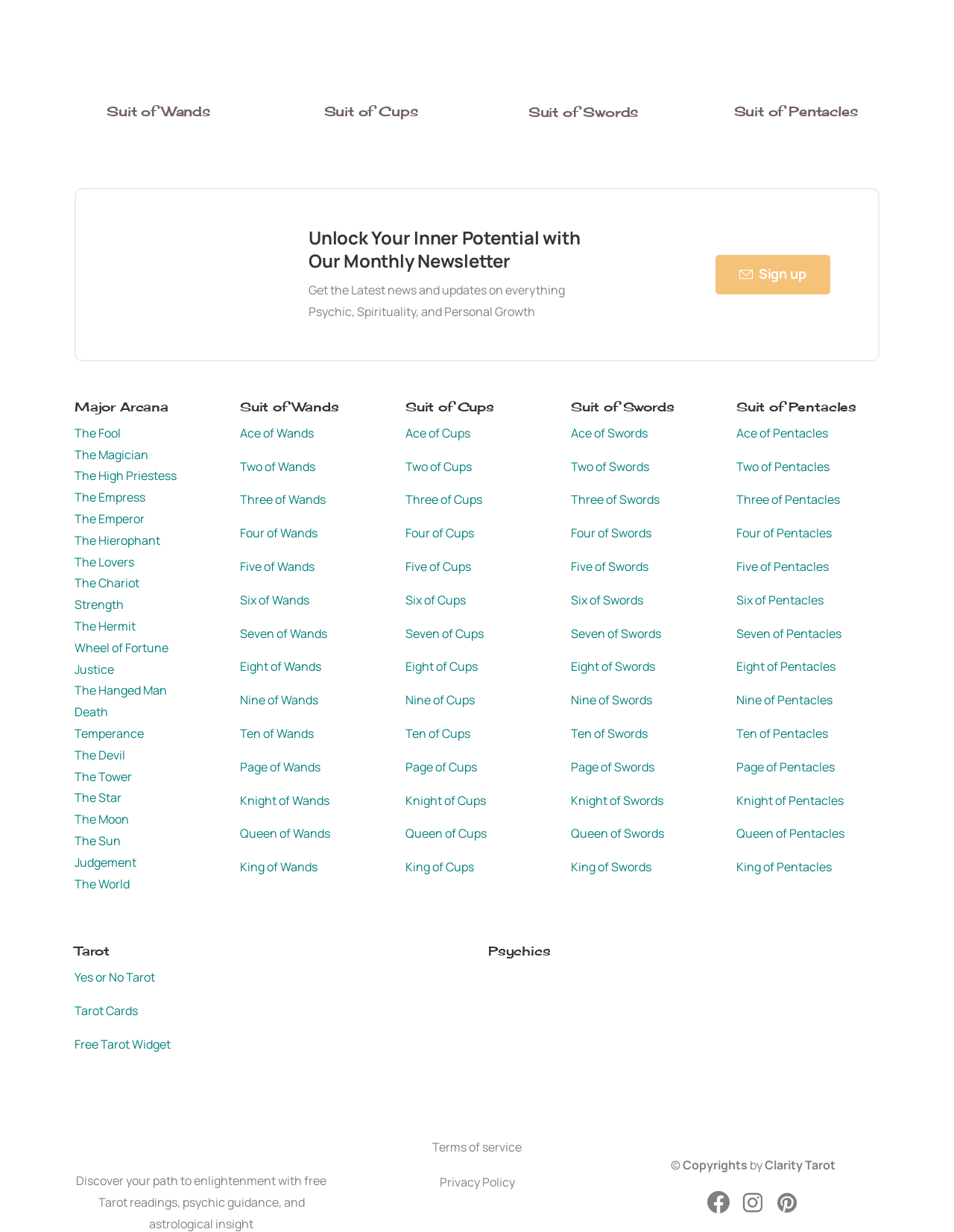Provide a one-word or brief phrase answer to the question:
What is the title of the newsletter?

Unlock Your Inner Potential